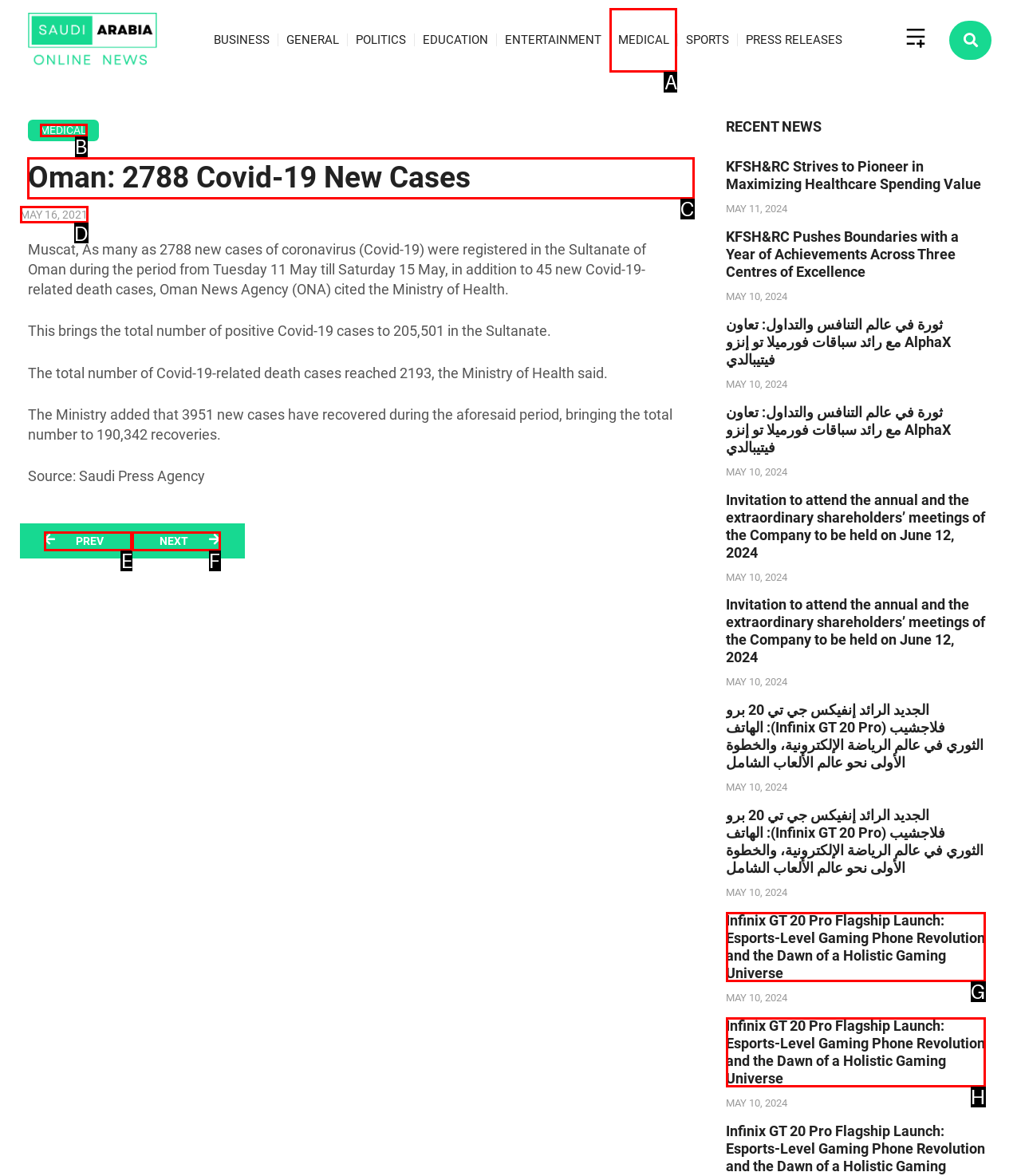Choose the UI element you need to click to carry out the task: Read Oman: 2788 Covid-19 New Cases article.
Respond with the corresponding option's letter.

C